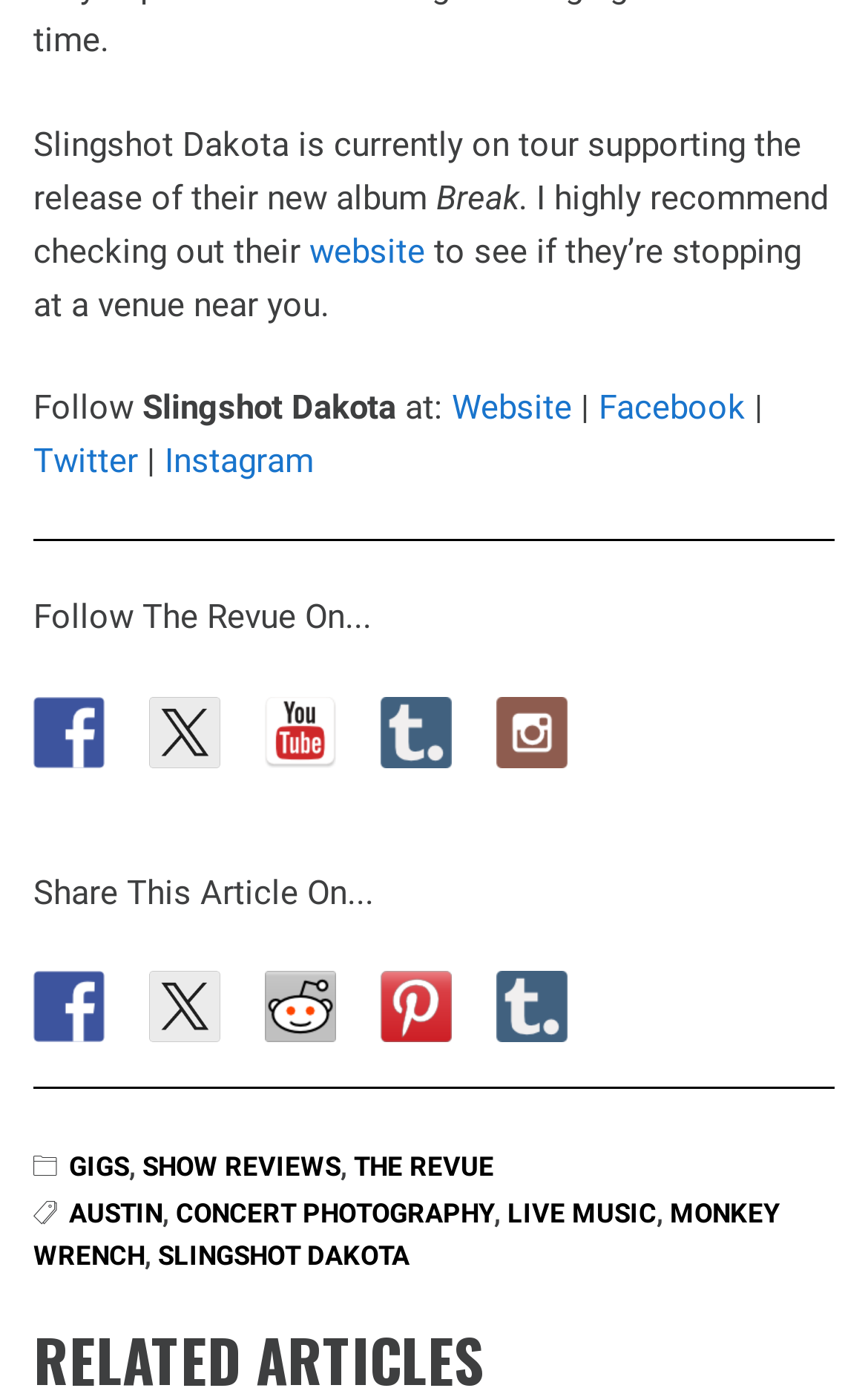Using the description: "Website", determine the UI element's bounding box coordinates. Ensure the coordinates are in the format of four float numbers between 0 and 1, i.e., [left, top, right, bottom].

[0.521, 0.279, 0.659, 0.308]